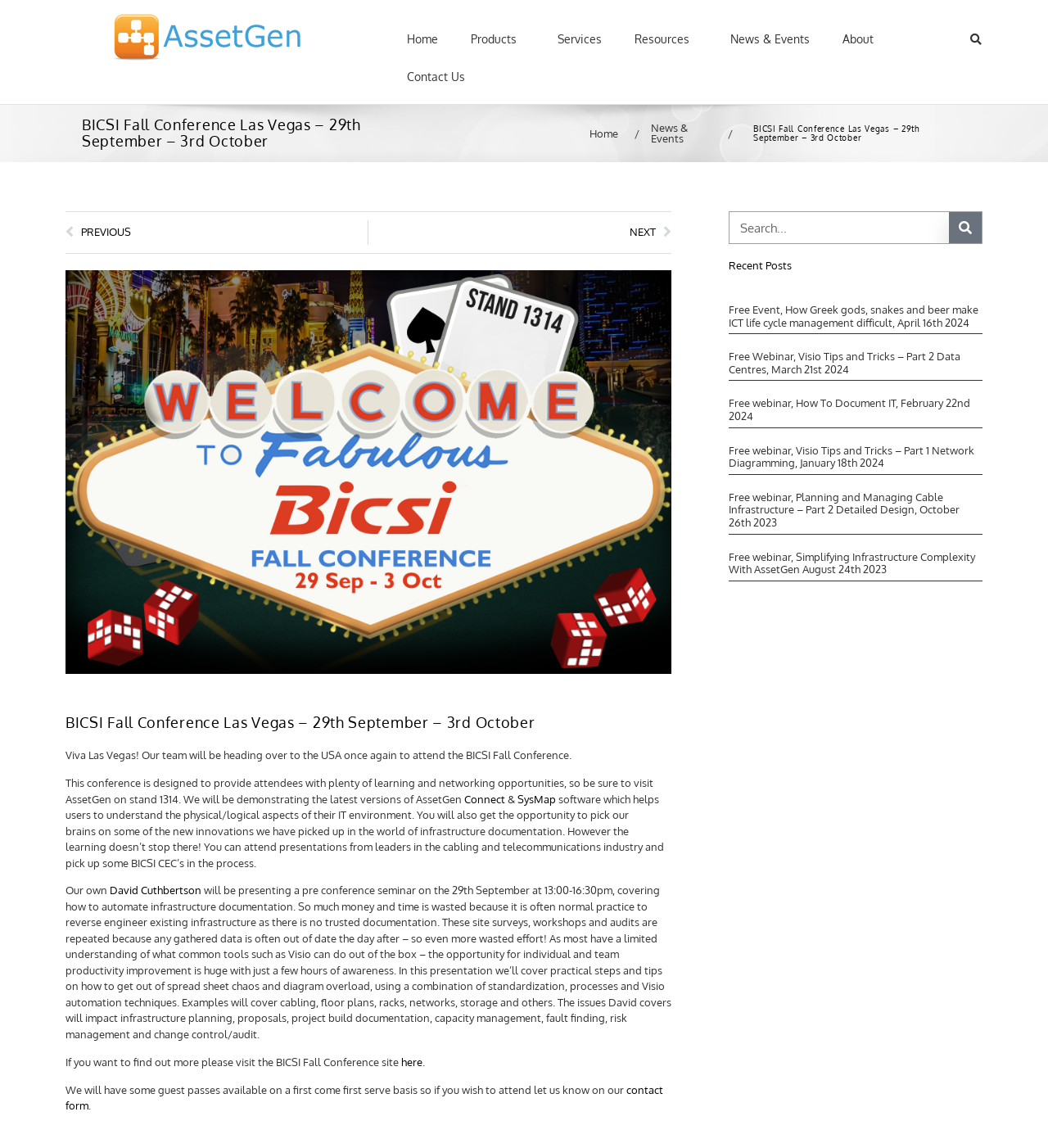Provide your answer in one word or a succinct phrase for the question: 
How many navigation links are there?

7